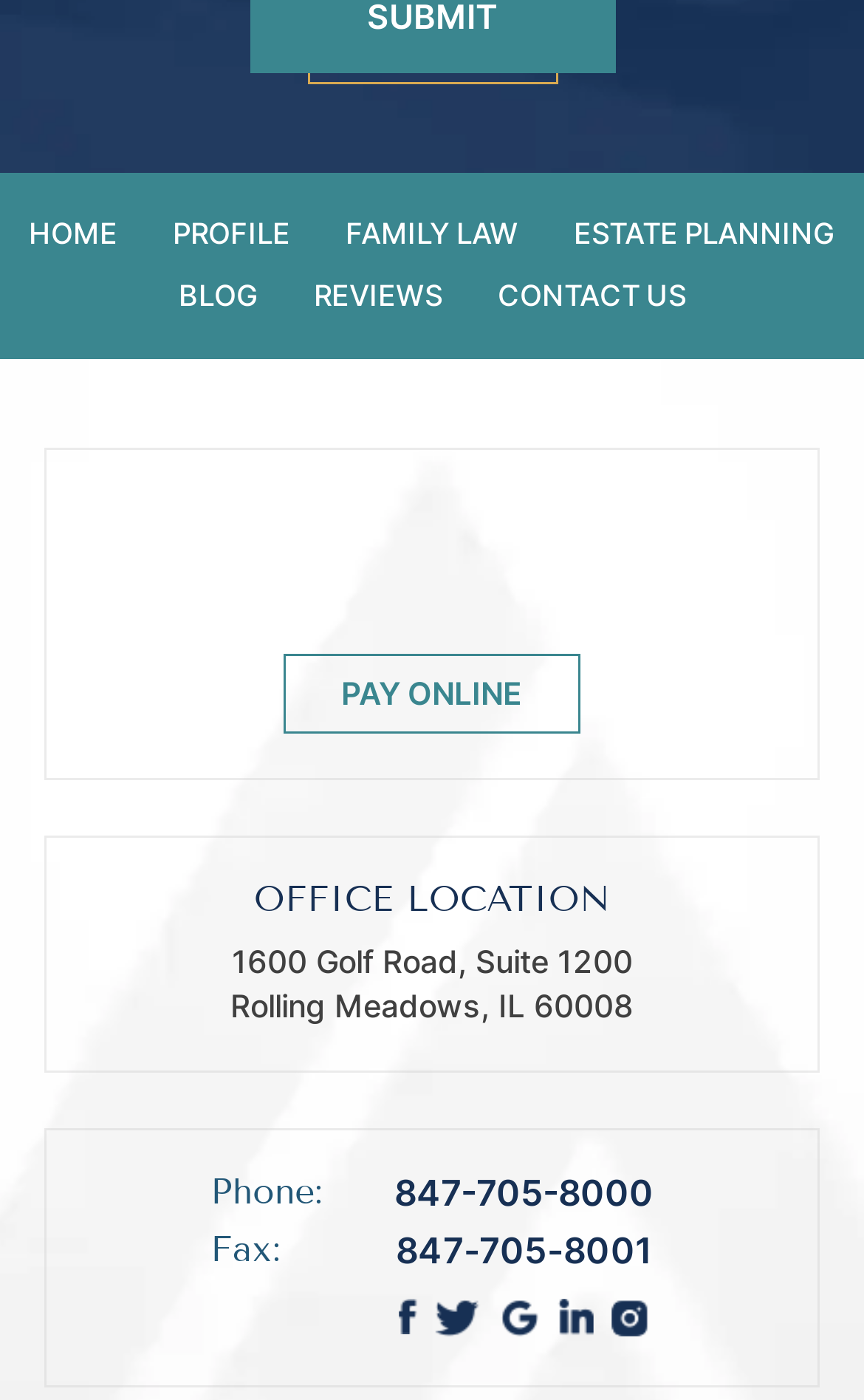Please provide a comprehensive answer to the question based on the screenshot: What is the first menu item?

The first menu item is 'HOME' which is located at the top left corner of the webpage with a bounding box of [0.033, 0.157, 0.136, 0.178].